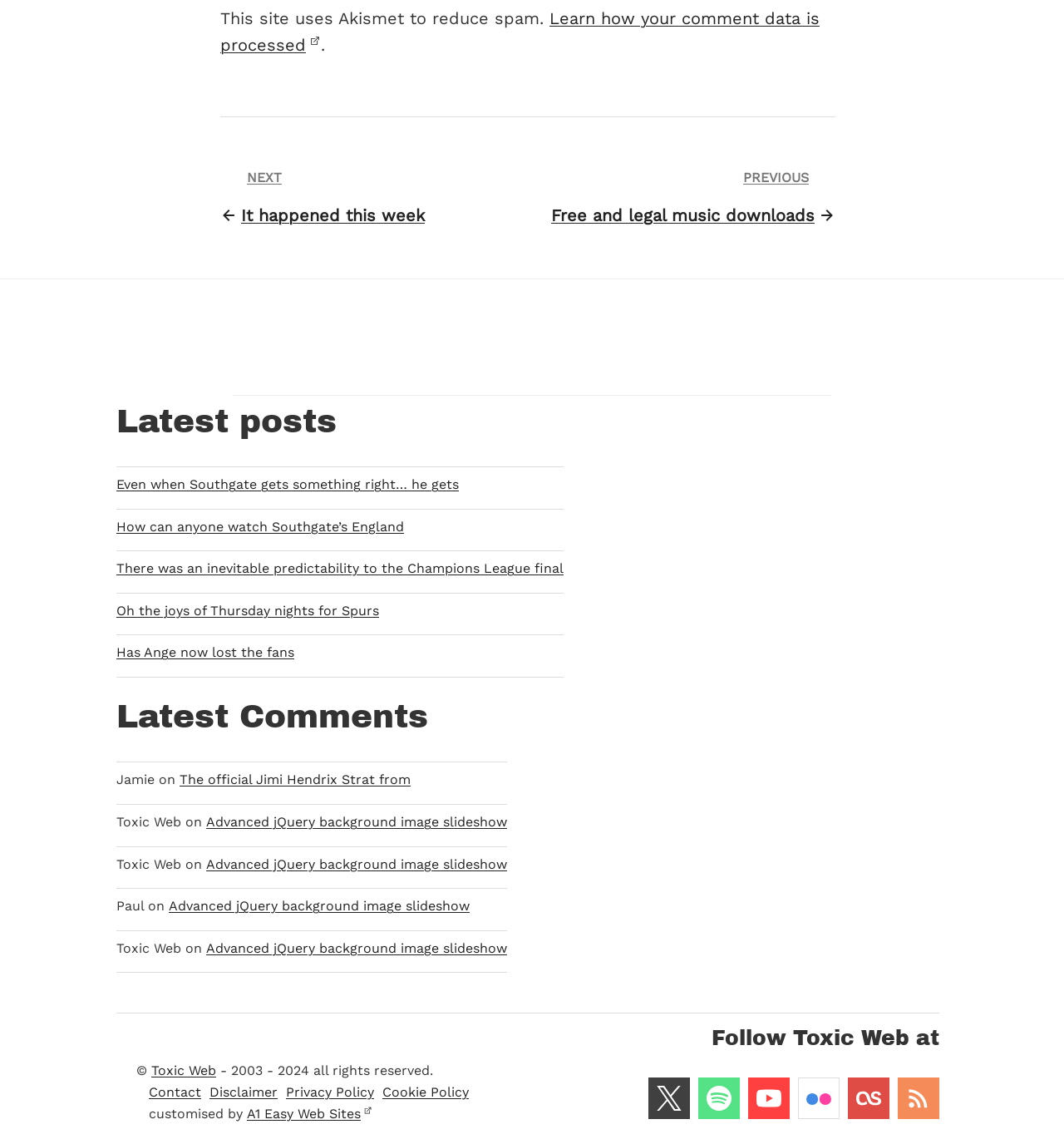Using the element description provided, determine the bounding box coordinates in the format (top-left x, top-left y, bottom-right x, bottom-right y). Ensure that all values are floating point numbers between 0 and 1. Element description: last.fm

[0.797, 0.942, 0.836, 0.978]